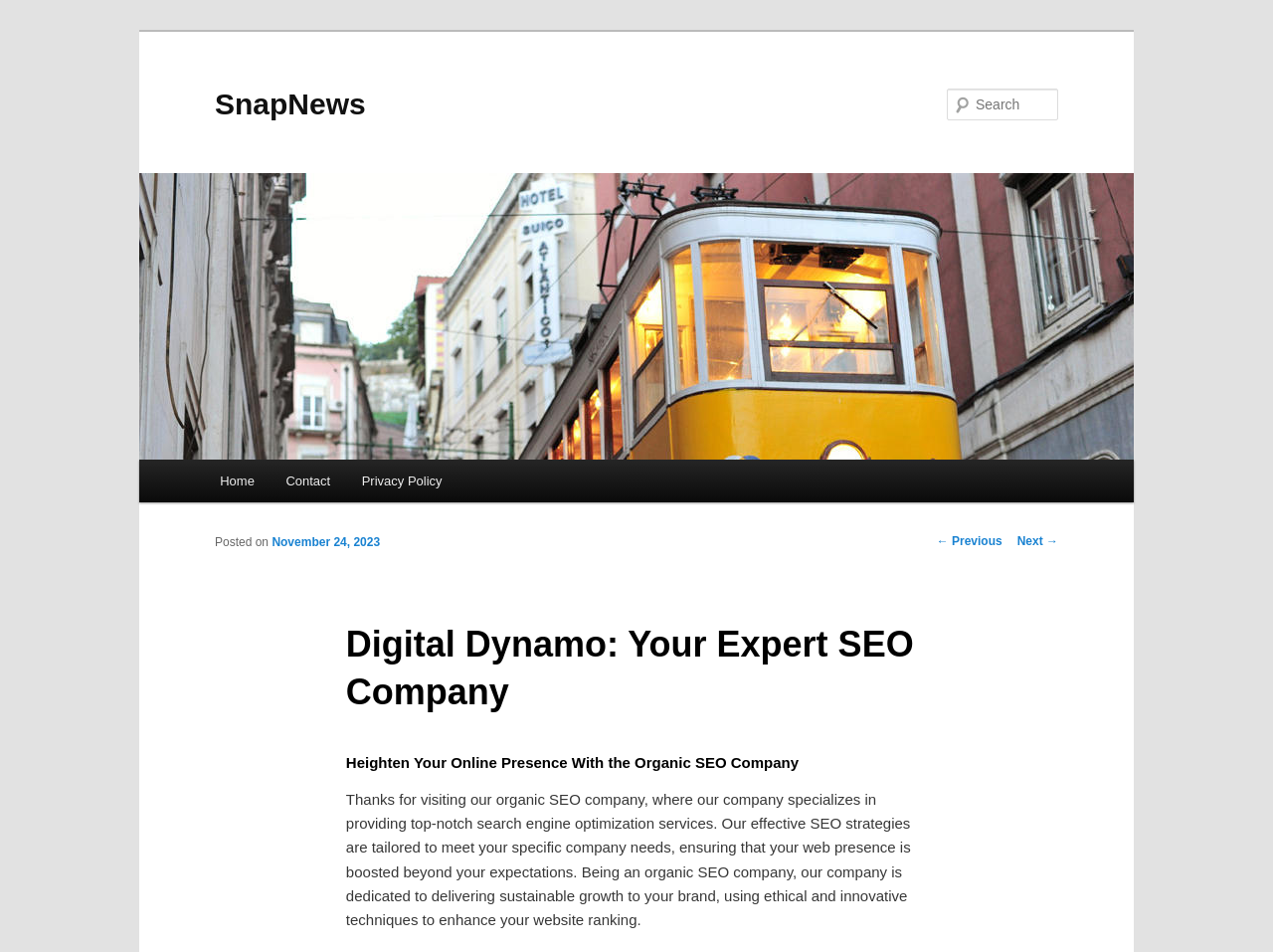Please answer the following question as detailed as possible based on the image: 
What is the main topic of the webpage?

The main topic of the webpage can be inferred from the heading elements and the text content which all relate to the company's SEO services and expertise.